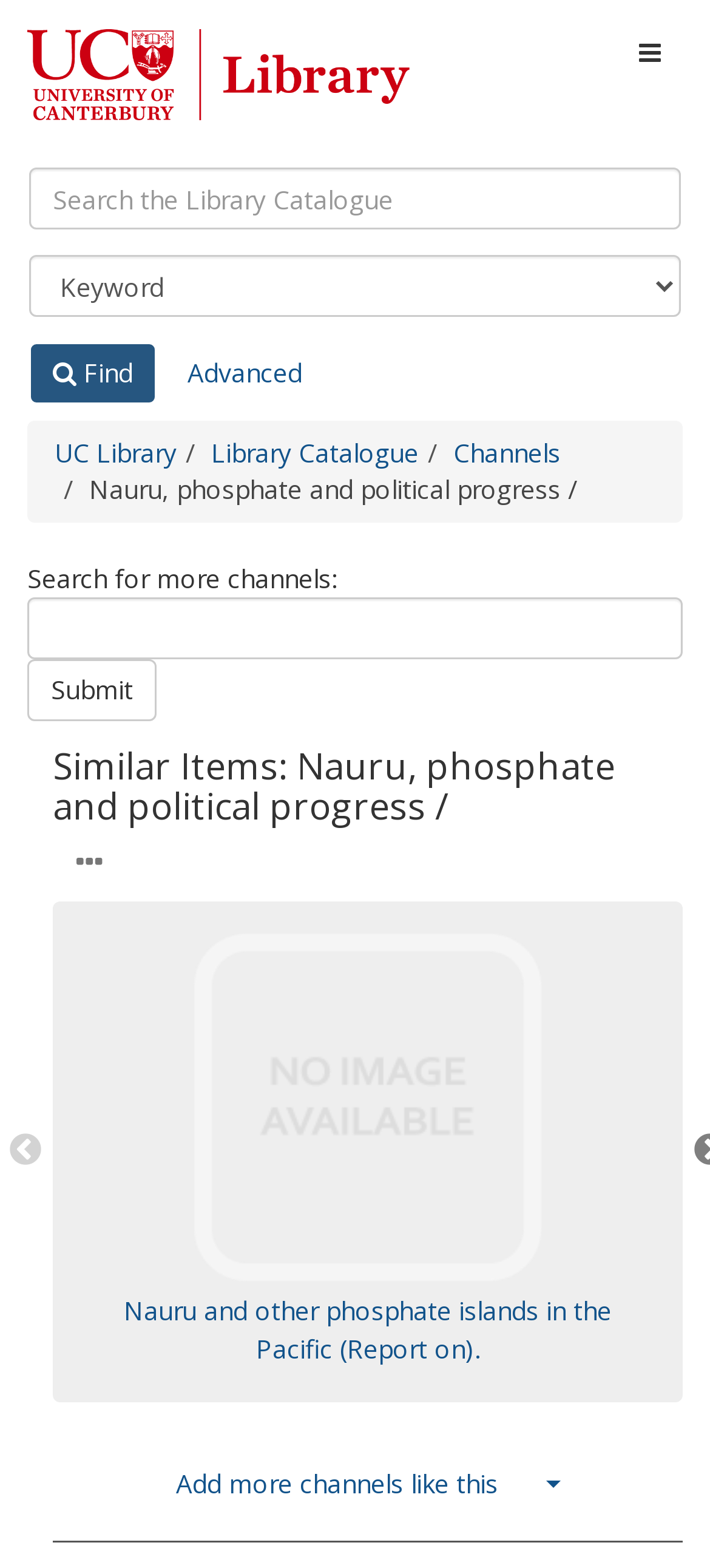Write a detailed summary of the webpage.

The webpage is about a channel related to Nauru, phosphate, and political progress. At the top left, there is a link to "Skip to content". Next to it, on the top right, there is a hidden button with an icon. Below the top section, there is a link to "UC Library" accompanied by an image of the library's logo. 

A search bar is located in the middle top section, consisting of a text input field, a dropdown menu for search type, and a "Find" button. There is also an "Advanced" link next to the search bar. 

Below the search bar, there is a navigation section with breadcrumbs, showing the path "UC Library" > "Library Catalogue" > "Channels". The current page title "Nauru, phosphate and political progress /" is displayed below the breadcrumbs.

On the left side, there is a section with a static text "Search for more channels:" followed by a text input field and a "Submit" button. 

The main content of the page is a list of similar items, with a heading "Similar Items: Nauru, phosphate and political progress /". There is a dropdown menu button next to the heading. The list contains a link to a report titled "Nauru and other phosphate islands in the Pacific (Report on)". 

At the bottom of the page, there are navigation buttons, including a disabled "Previous" button and a "Next" button. There is also a button to "Add more channels like this" and another dropdown menu button.